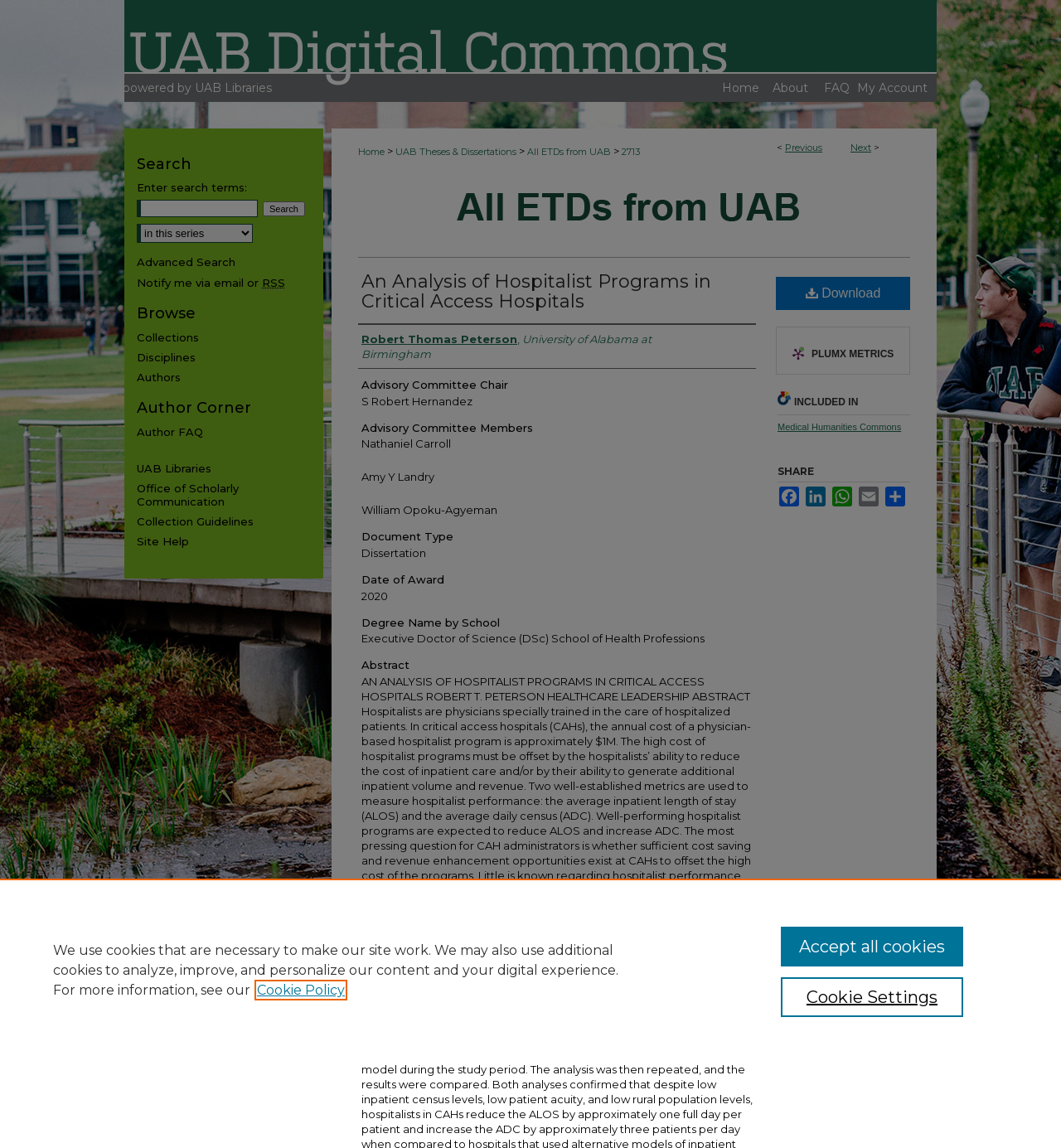Determine the bounding box coordinates of the region to click in order to accomplish the following instruction: "Click the 'Menu' link". Provide the coordinates as four float numbers between 0 and 1, specifically [left, top, right, bottom].

[0.953, 0.0, 1.0, 0.036]